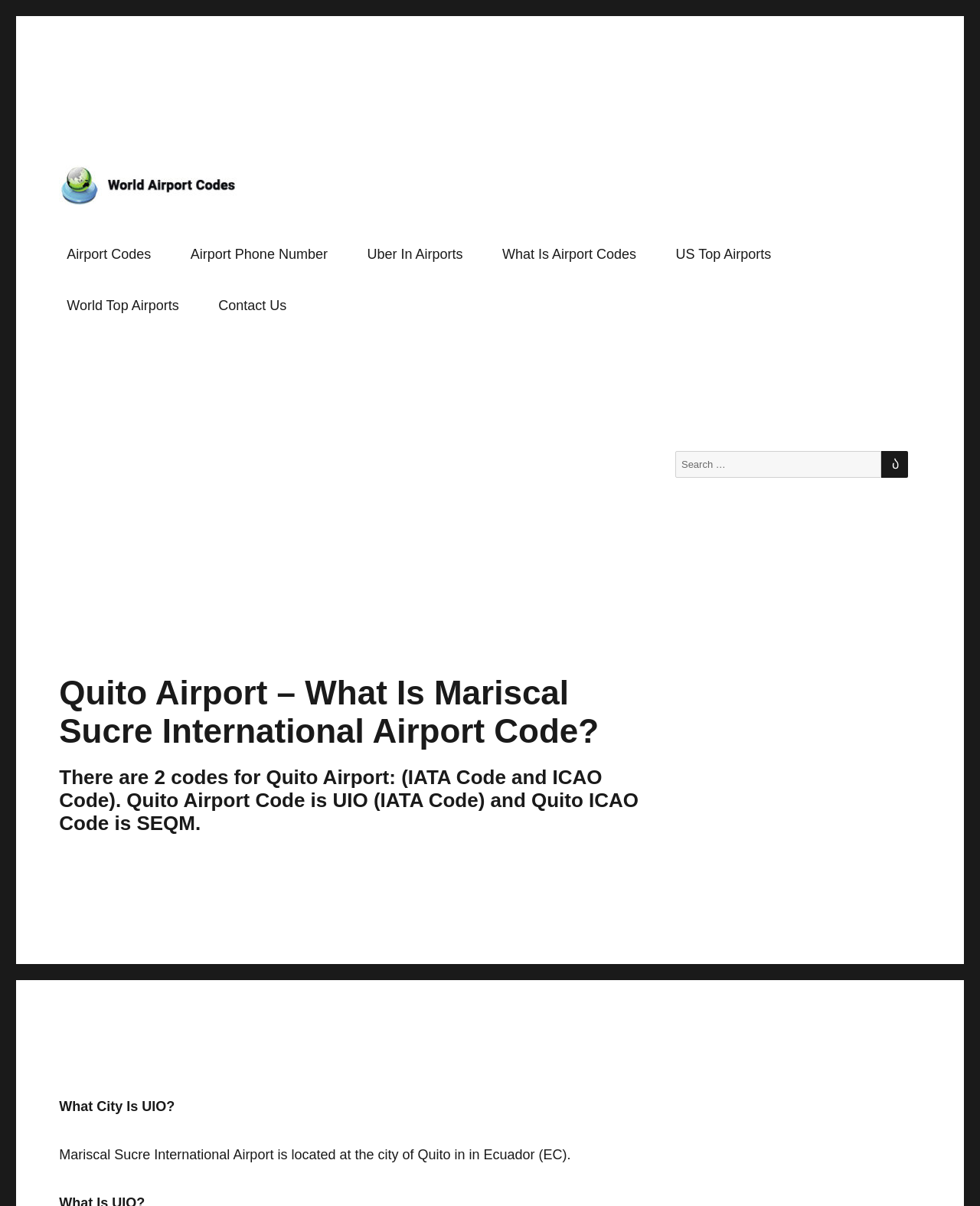Identify the bounding box coordinates for the region to click in order to carry out this instruction: "Get Quito Airport information". Provide the coordinates using four float numbers between 0 and 1, formatted as [left, top, right, bottom].

[0.06, 0.558, 0.664, 0.622]